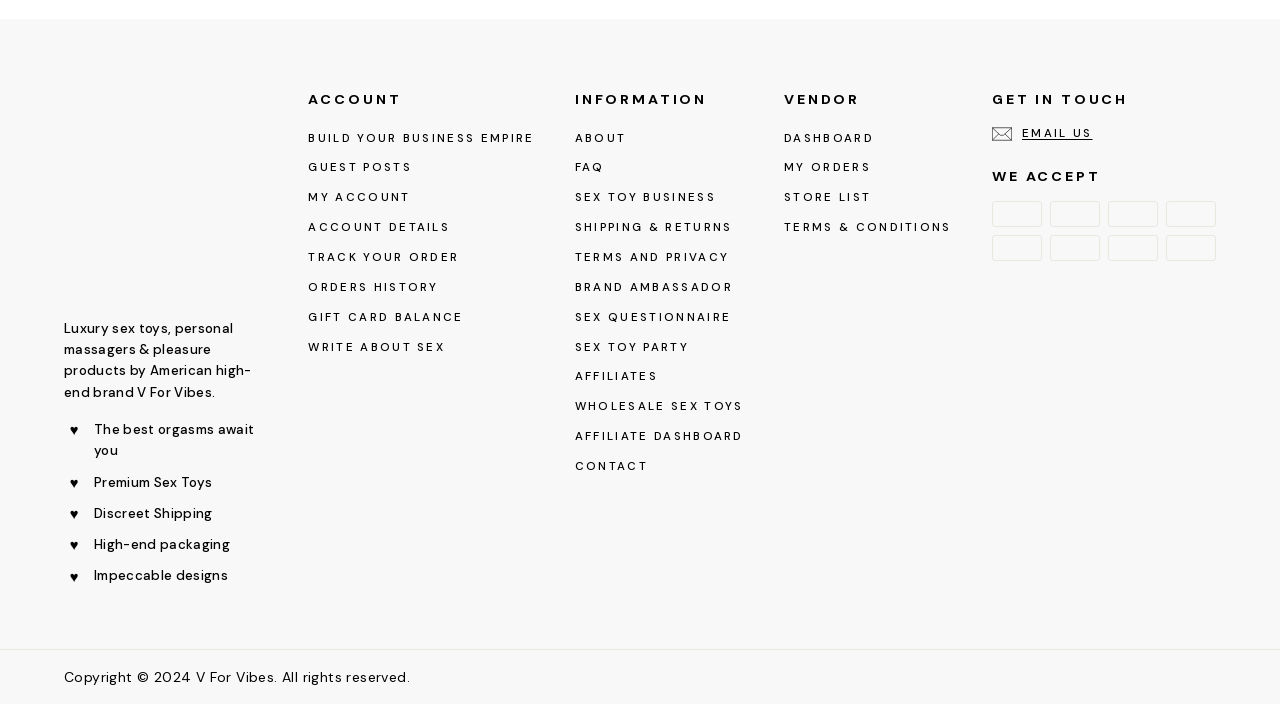Please provide a detailed answer to the question below based on the screenshot: 
How many payment methods are accepted?

The payment methods are listed at the bottom of the webpage, and there are 6 images of different payment methods: Visa, MasterCard, American Express, PayPal, Discover, and Klarna.